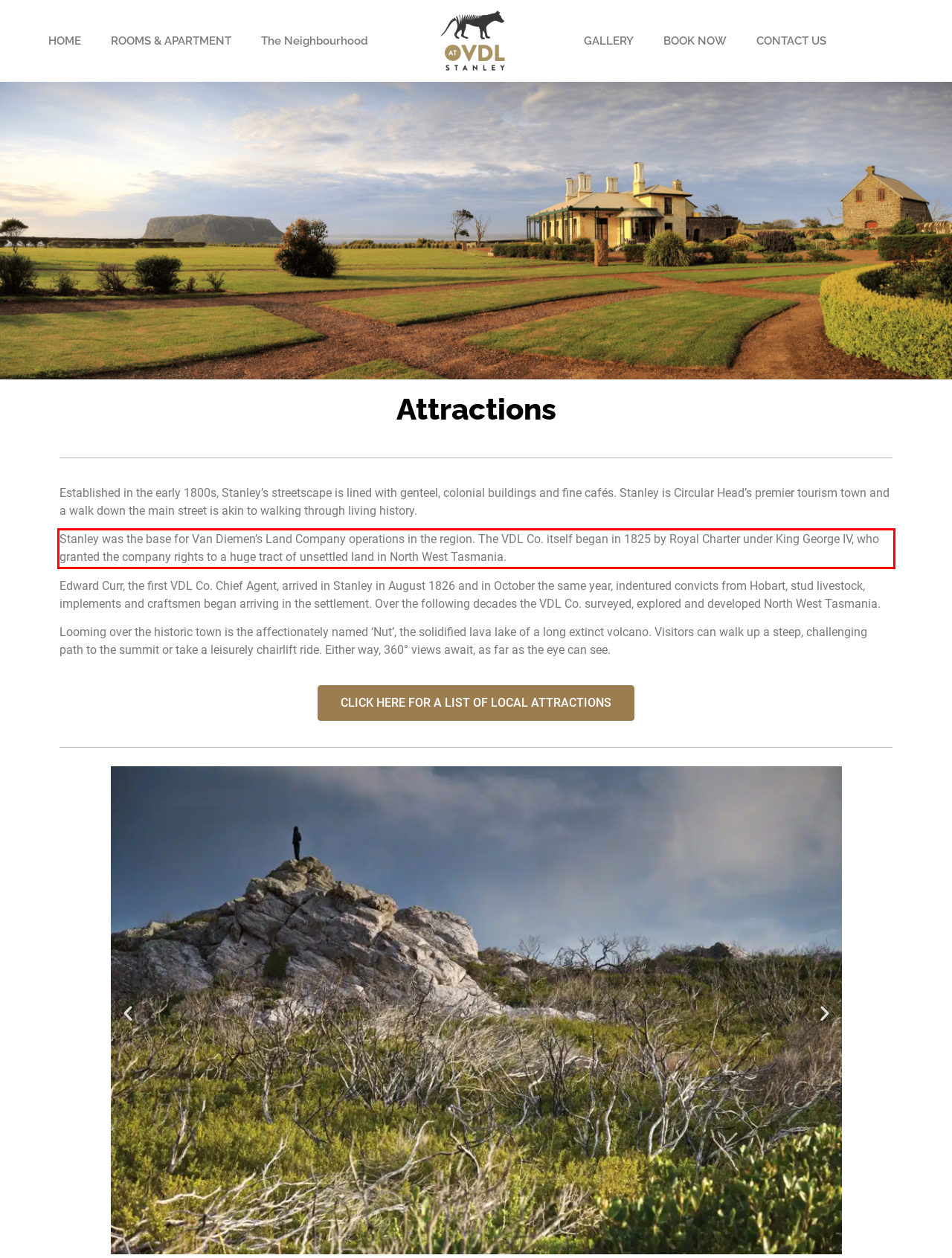Look at the screenshot of the webpage, locate the red rectangle bounding box, and generate the text content that it contains.

Stanley was the base for Van Diemen’s Land Company operations in the region. The VDL Co. itself began in 1825 by Royal Charter under King George IV, who granted the company rights to a huge tract of unsettled land in North West Tasmania.